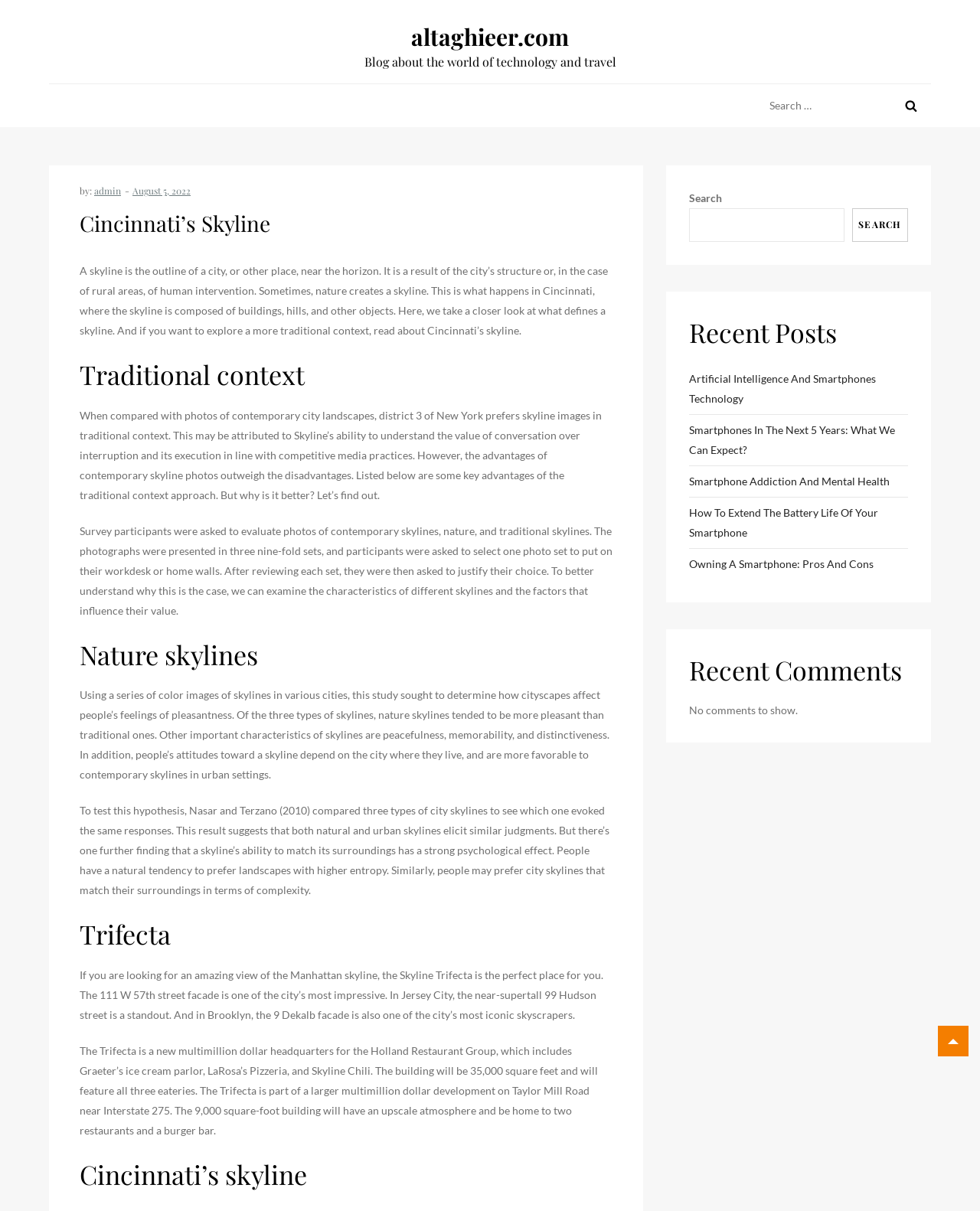Please identify the bounding box coordinates of the clickable region that I should interact with to perform the following instruction: "Search again". The coordinates should be expressed as four float numbers between 0 and 1, i.e., [left, top, right, bottom].

[0.703, 0.155, 0.927, 0.2]